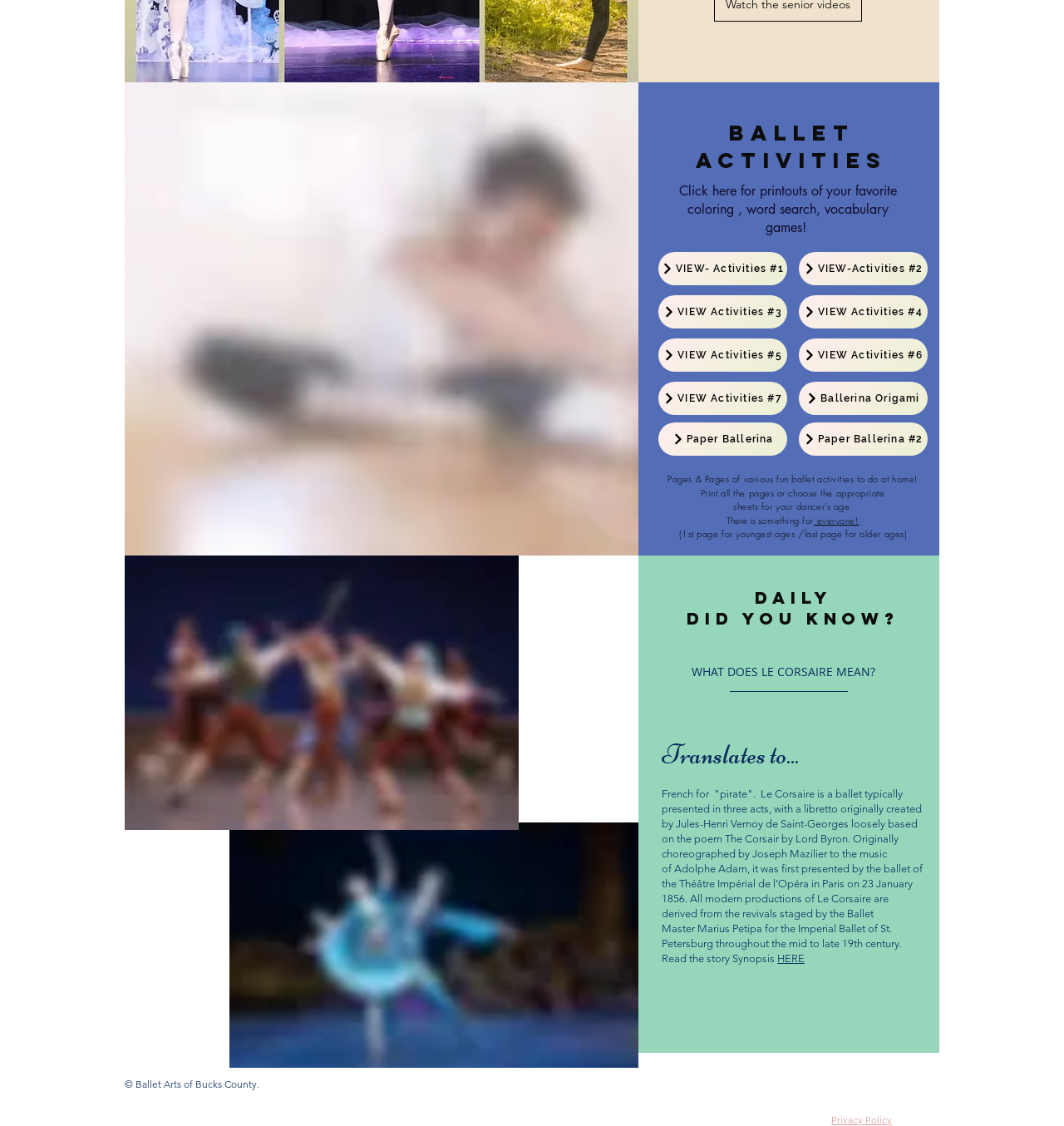Please respond to the question using a single word or phrase:
What is the main theme of this webpage?

Ballet